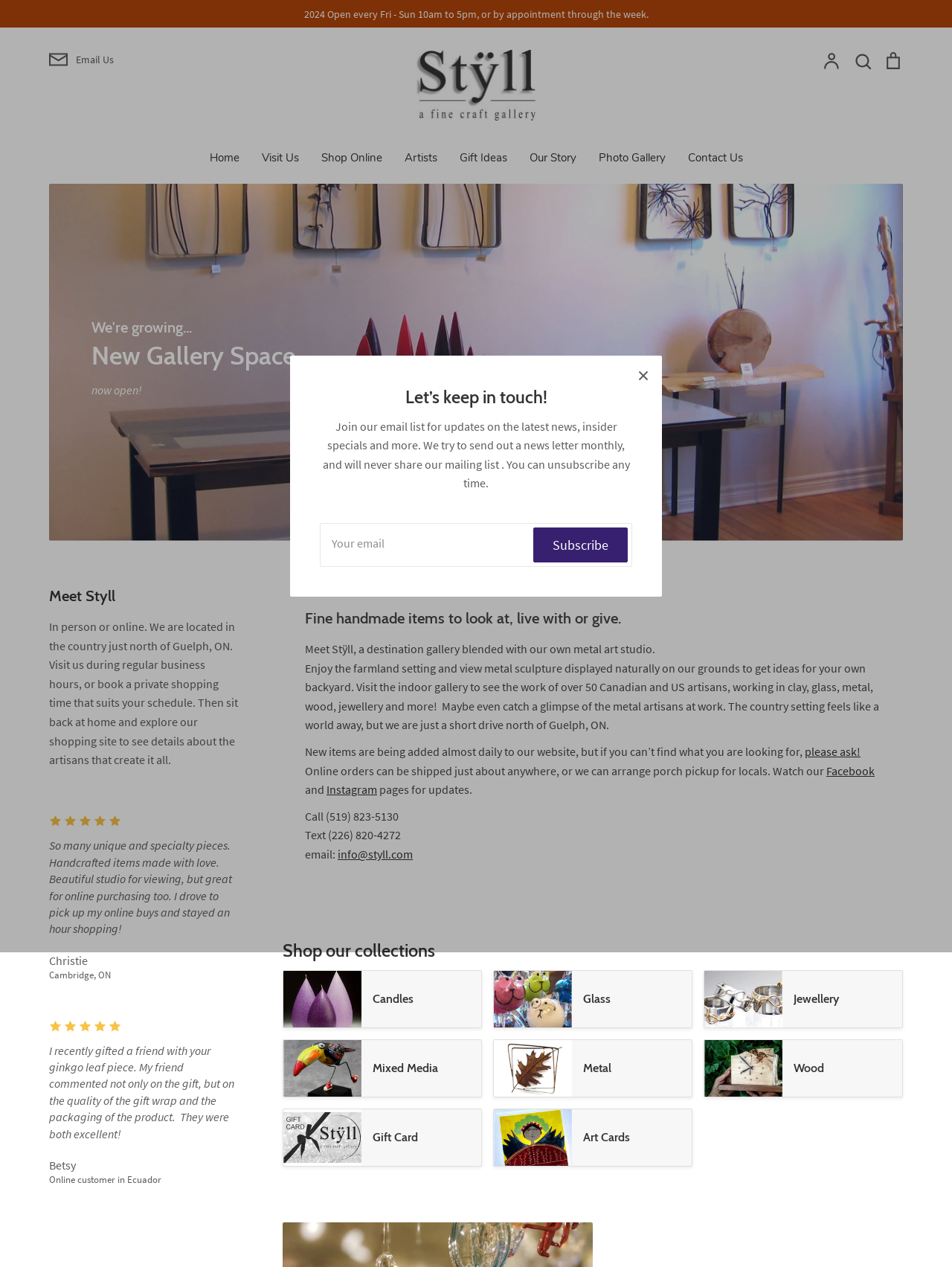Determine the bounding box coordinates of the region I should click to achieve the following instruction: "Search our store". Ensure the bounding box coordinates are four float numbers between 0 and 1, i.e., [left, top, right, bottom].

[0.114, 0.034, 0.886, 0.062]